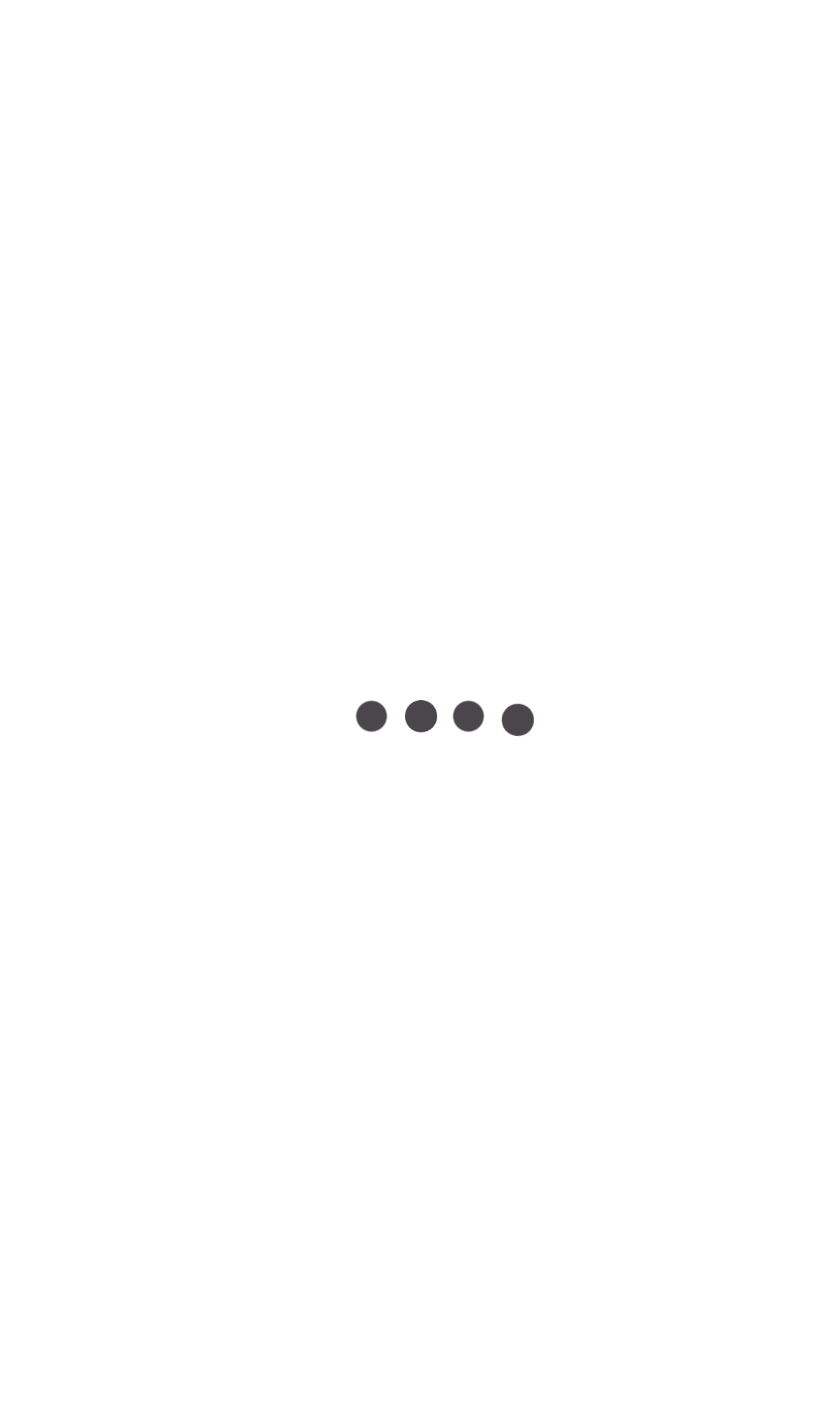Kindly respond to the following question with a single word or a brief phrase: 
What is the purpose of the button with no text?

To control the primary menu